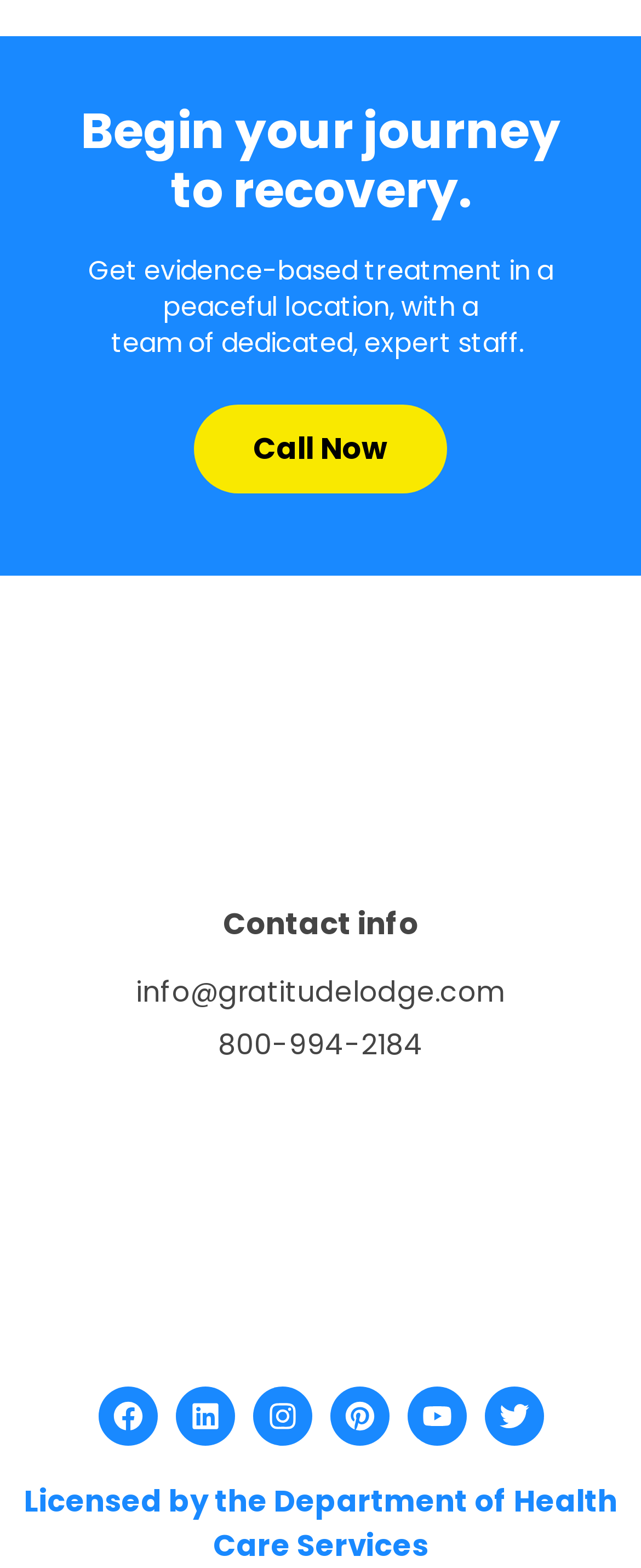Is the treatment center licensed?
Look at the image and respond to the question as thoroughly as possible.

The treatment center is licensed by the Department of Health Care Services, as indicated by the link element on the webpage.